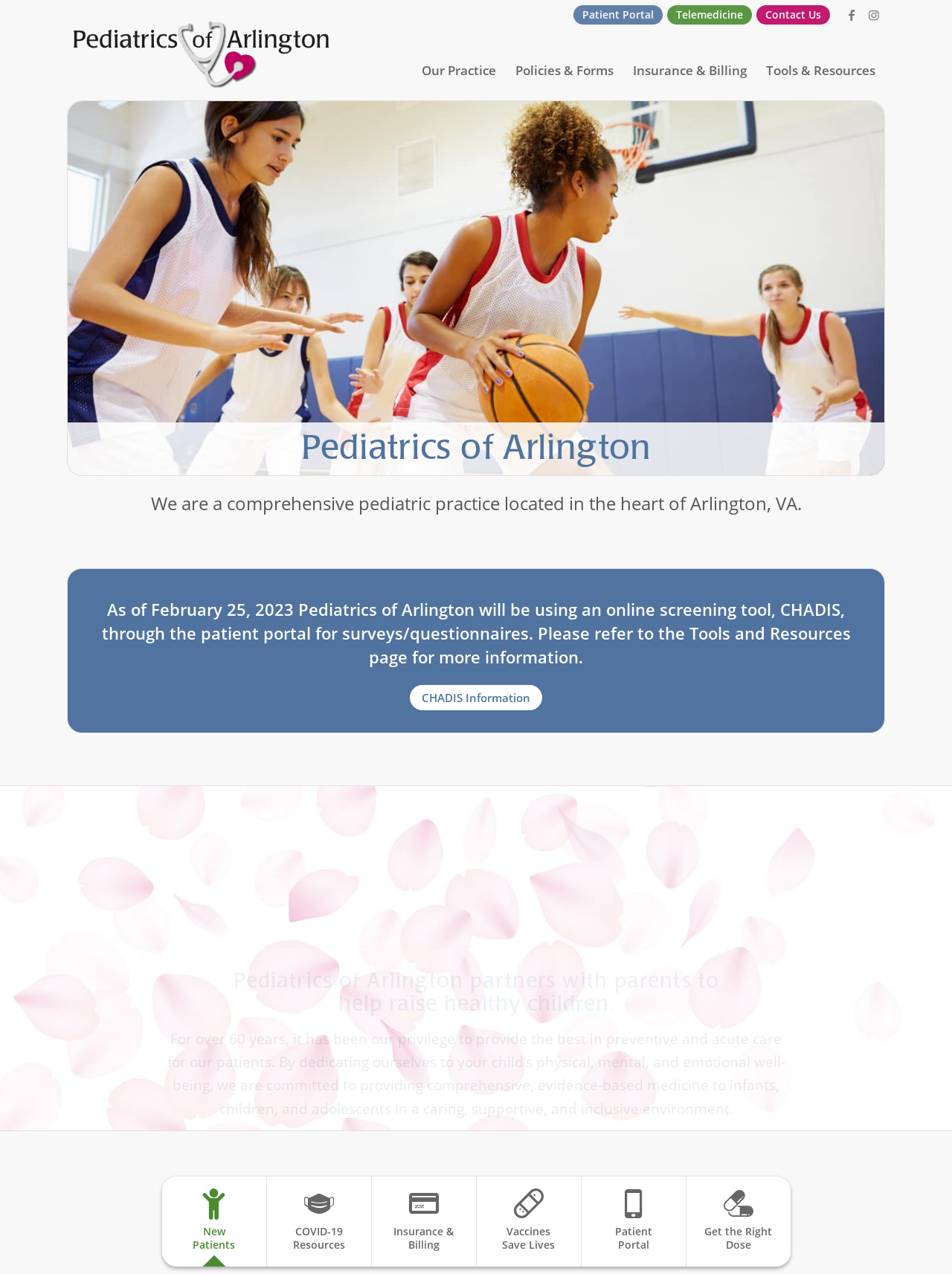Please determine the bounding box coordinates of the clickable area required to carry out the following instruction: "Go to Contact Us". The coordinates must be four float numbers between 0 and 1, represented as [left, top, right, bottom].

[0.795, 0.009, 0.872, 0.015]